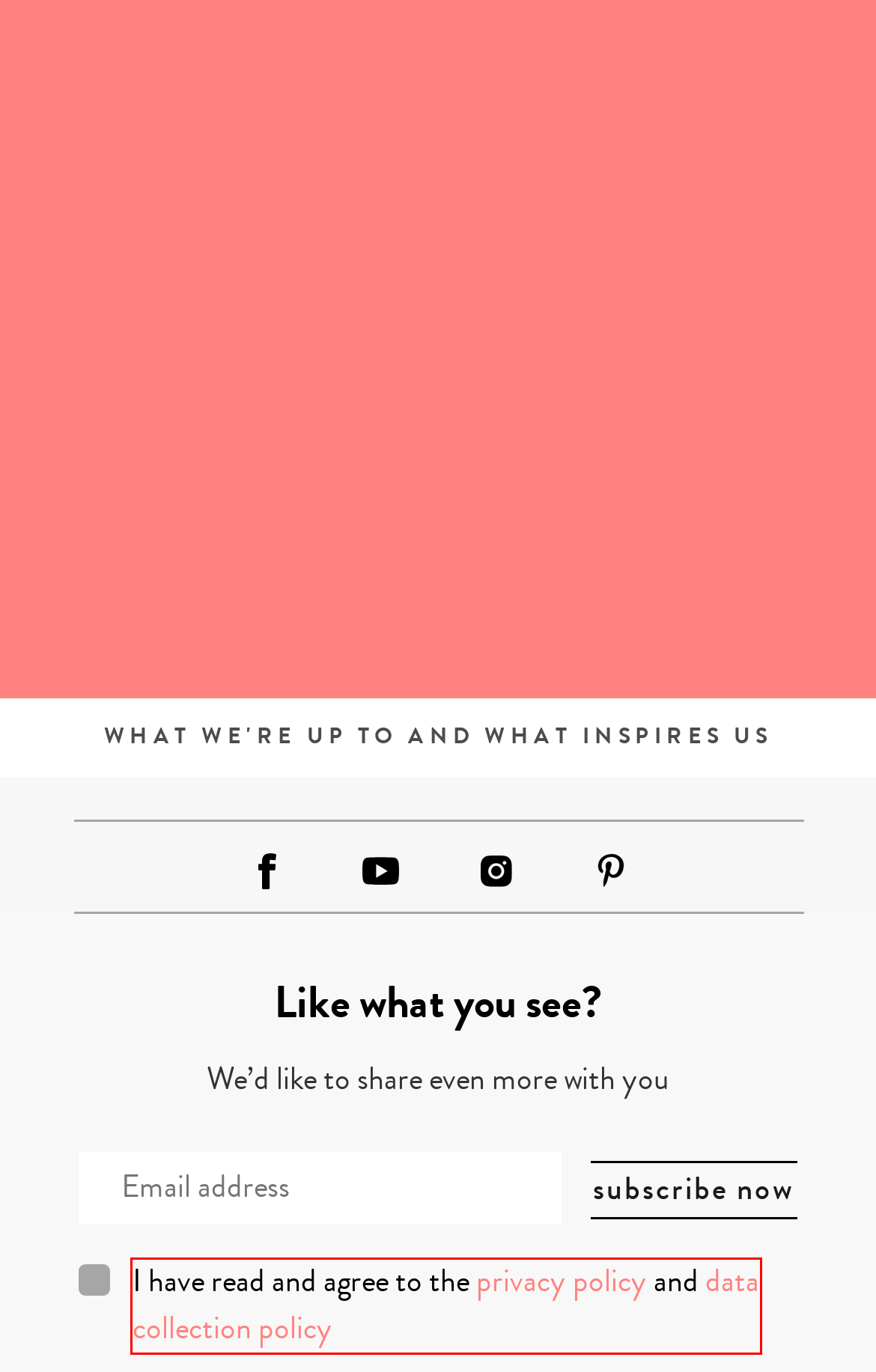You are presented with a screenshot of a webpage containing a red bounding box around a particular UI element. Select the best webpage description that matches the new webpage after clicking the element within the bounding box. Here are the candidates:
A. Expert tips from doctors, teachers and childcare experts in Singapore
B. Style for Him: Men's Style for Husbands and Dads
C. Things to Do with Kids in Singapore
D. FREE Internet Safety Resources for Parents to Protect Kids
E. Join Our Team: Sassy Mama Singapore
F. Privacy Policy
G. Inside play and activities for kids in Singapore
H. Personal Data Protection Statement (PDPS) - Sassy Mama

H